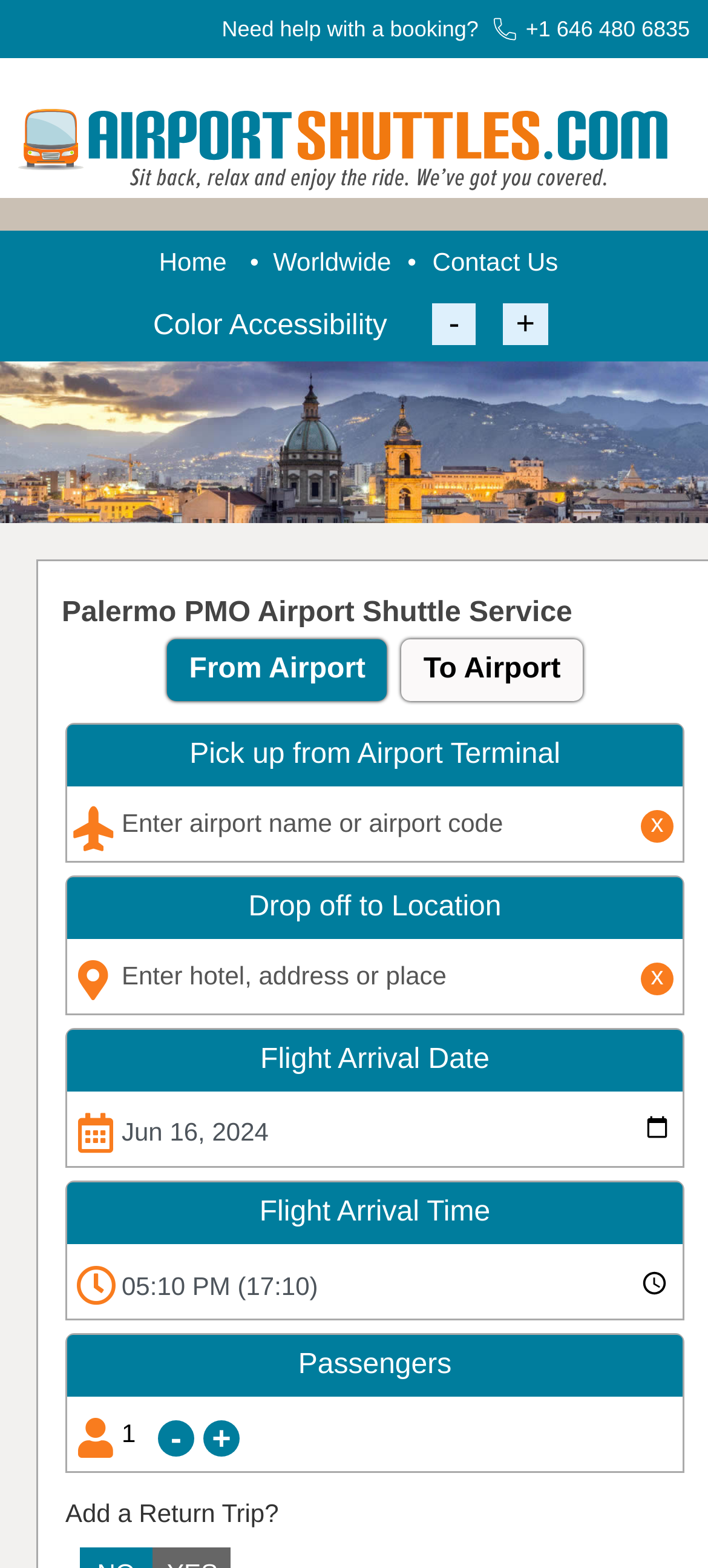Can you find and provide the main heading text of this webpage?

Palermo PMO Airport Shuttle Service